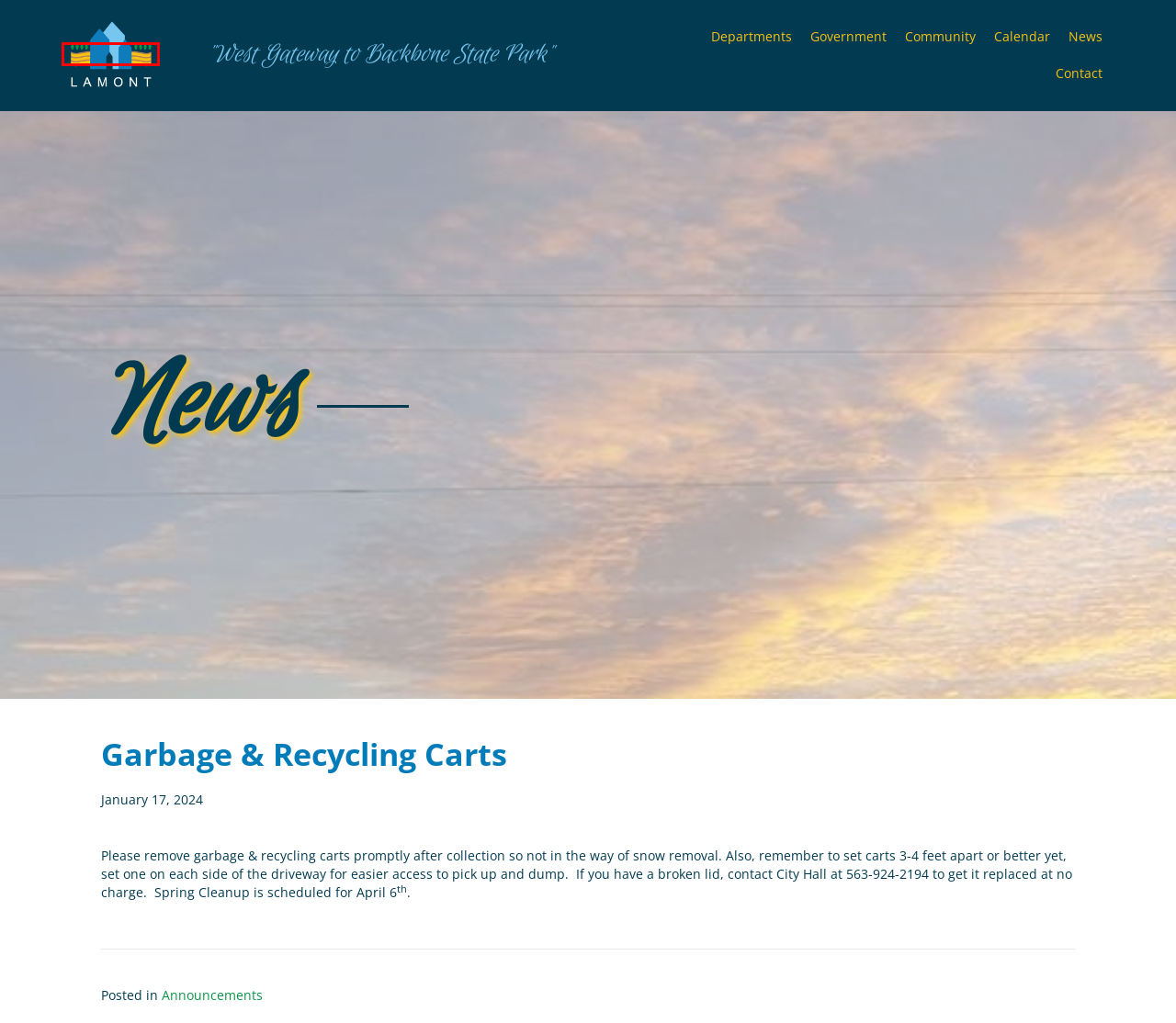You are given a screenshot of a webpage with a red bounding box around an element. Choose the most fitting webpage description for the page that appears after clicking the element within the red bounding box. Here are the candidates:
A. Contact - City of Lamont, Iowa
B. Community - City of Lamont, Iowa
C. News - City of Lamont, Iowa
D. Government - City of Lamont, Iowa
E. Departments - City of Lamont, Iowa
F. Calendar - City of Lamont, Iowa
G. Announcements Archives - City of Lamont, Iowa
H. Home - City of Lamont, Iowa

H